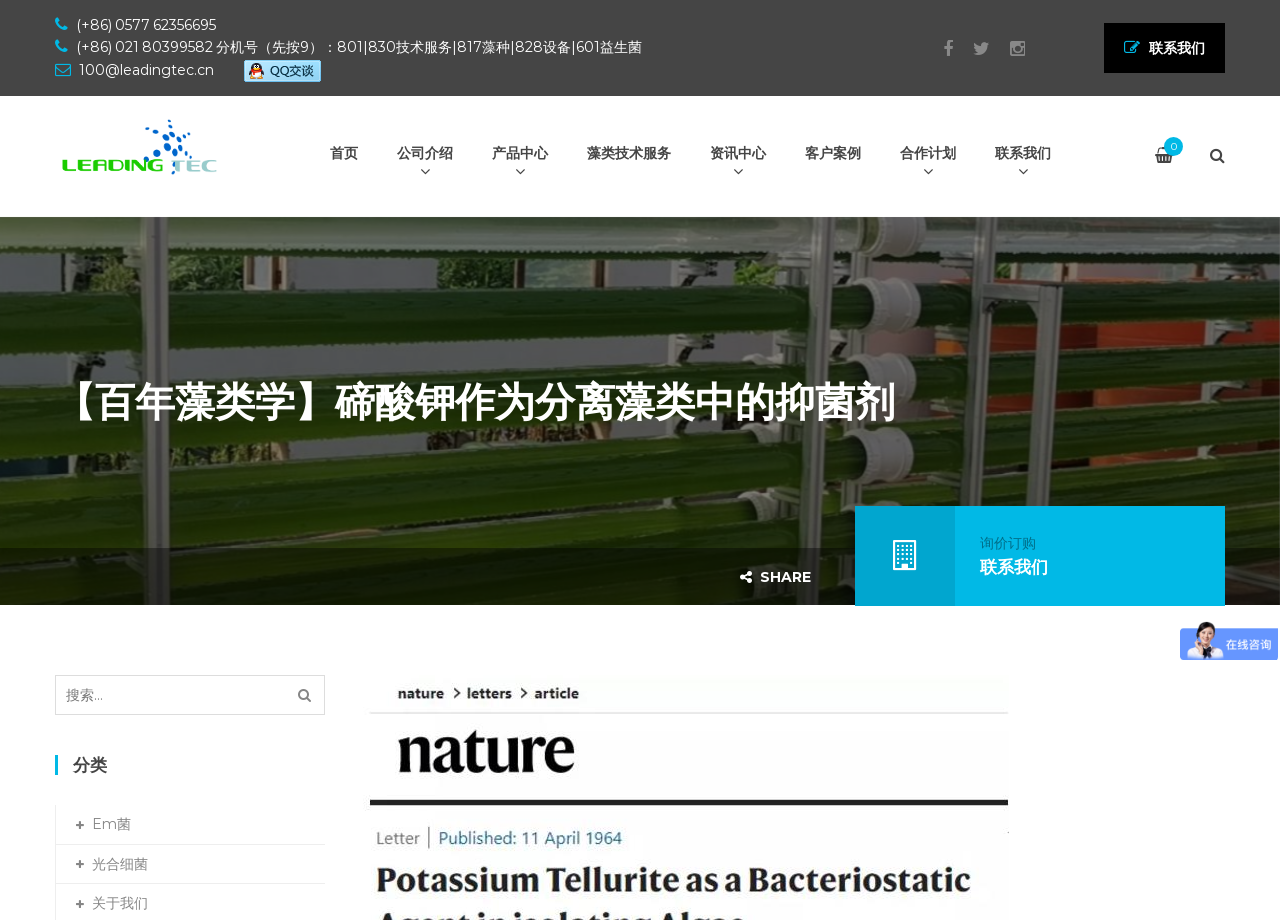Using the format (top-left x, top-left y, bottom-right x, bottom-right y), provide the bounding box coordinates for the described UI element. All values should be floating point numbers between 0 and 1: title="上海光语生物科技有限公司 - 淡水藻、海水藻、藻种、光合细菌以及光生物反应器制造商"

[0.043, 0.148, 0.176, 0.168]